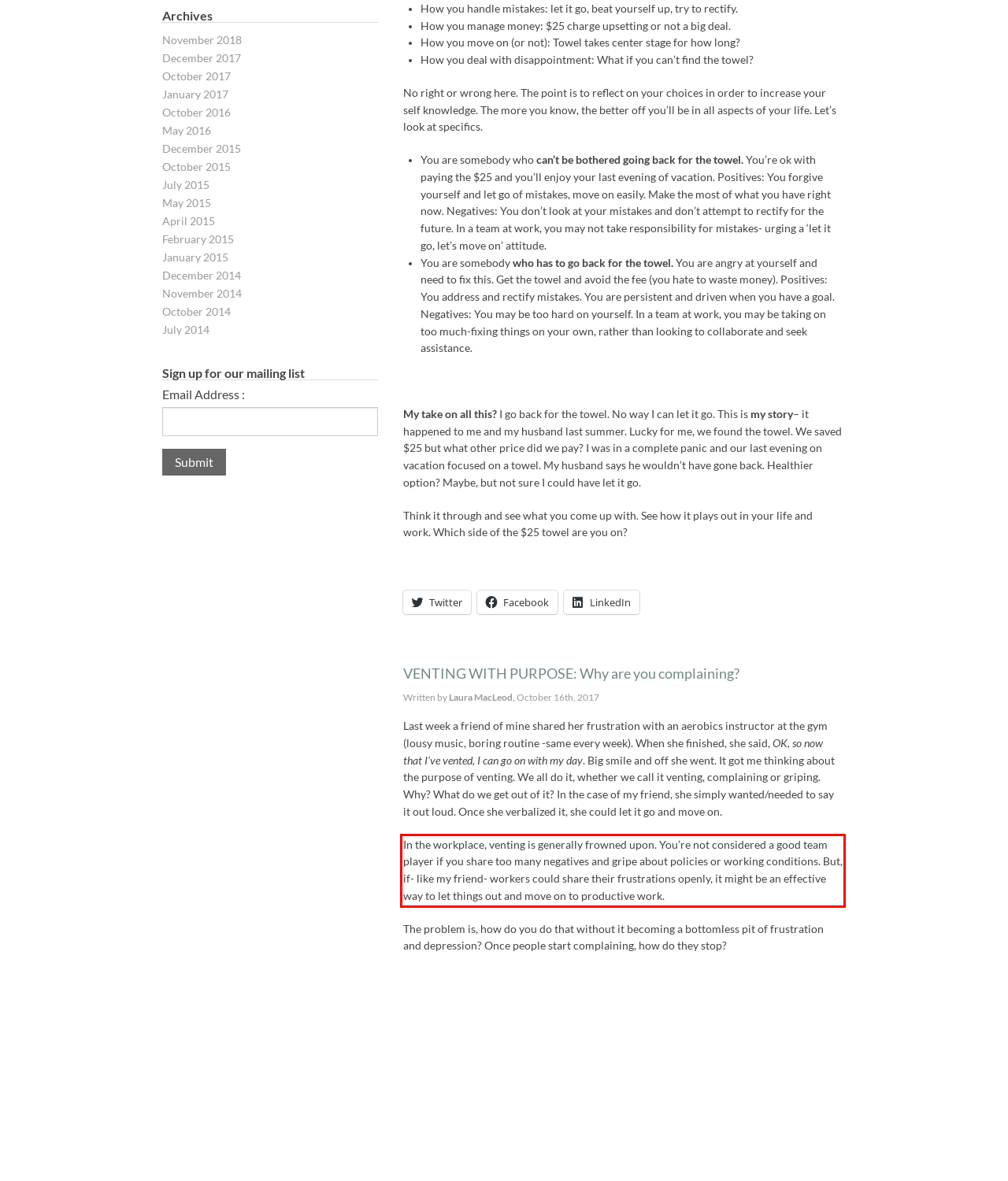Please recognize and transcribe the text located inside the red bounding box in the webpage image.

In the workplace, venting is generally frowned upon. You’re not considered a good team player if you share too many negatives and gripe about policies or working conditions. But, if- like my friend- workers could share their frustrations openly, it might be an effective way to let things out and move on to productive work.